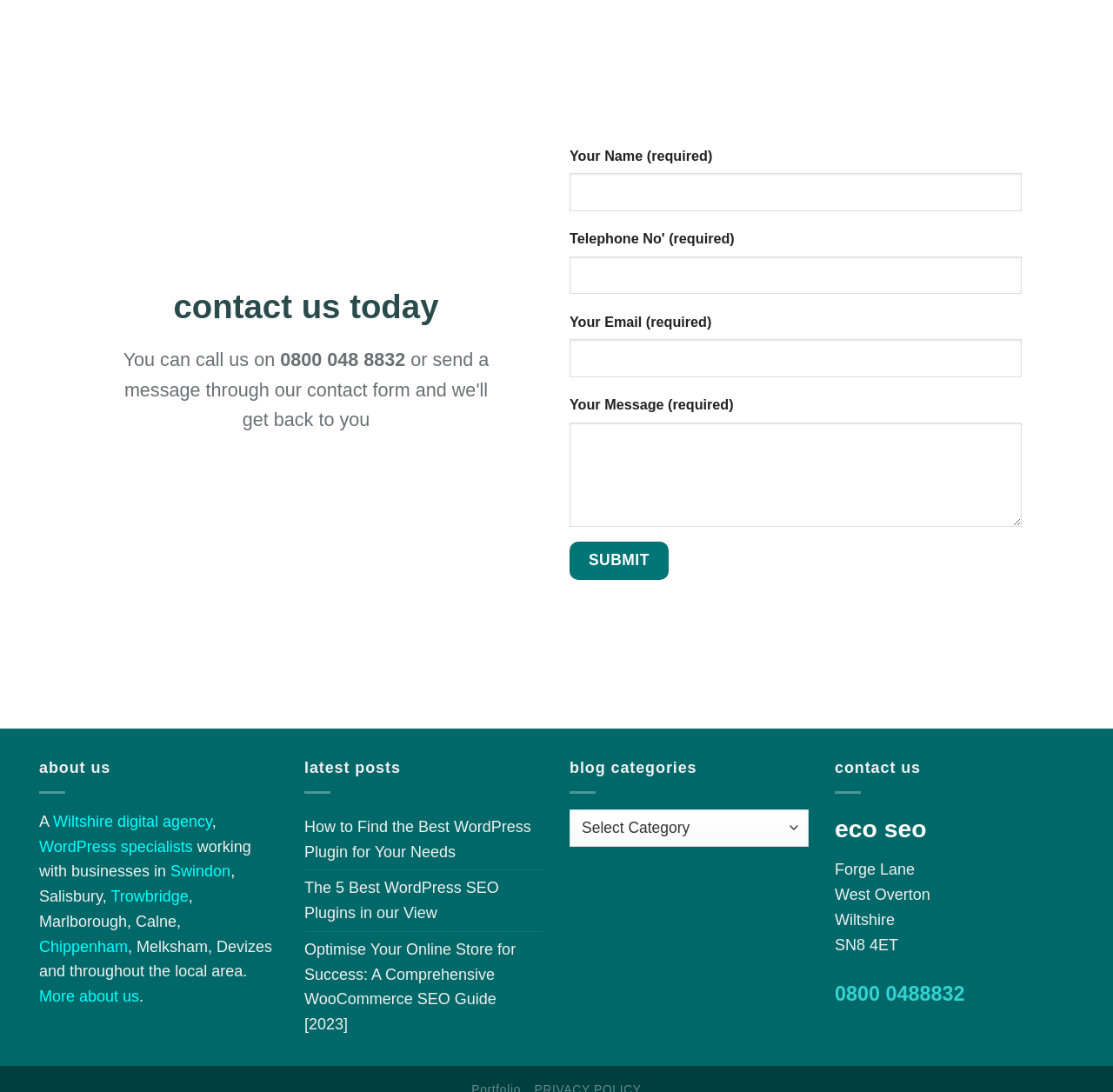What is the name of the digital agency?
Carefully analyze the image and provide a thorough answer to the question.

I found the name of the digital agency by looking at the heading element with the OCR text 'eco seo', which appears to be the name of the agency.